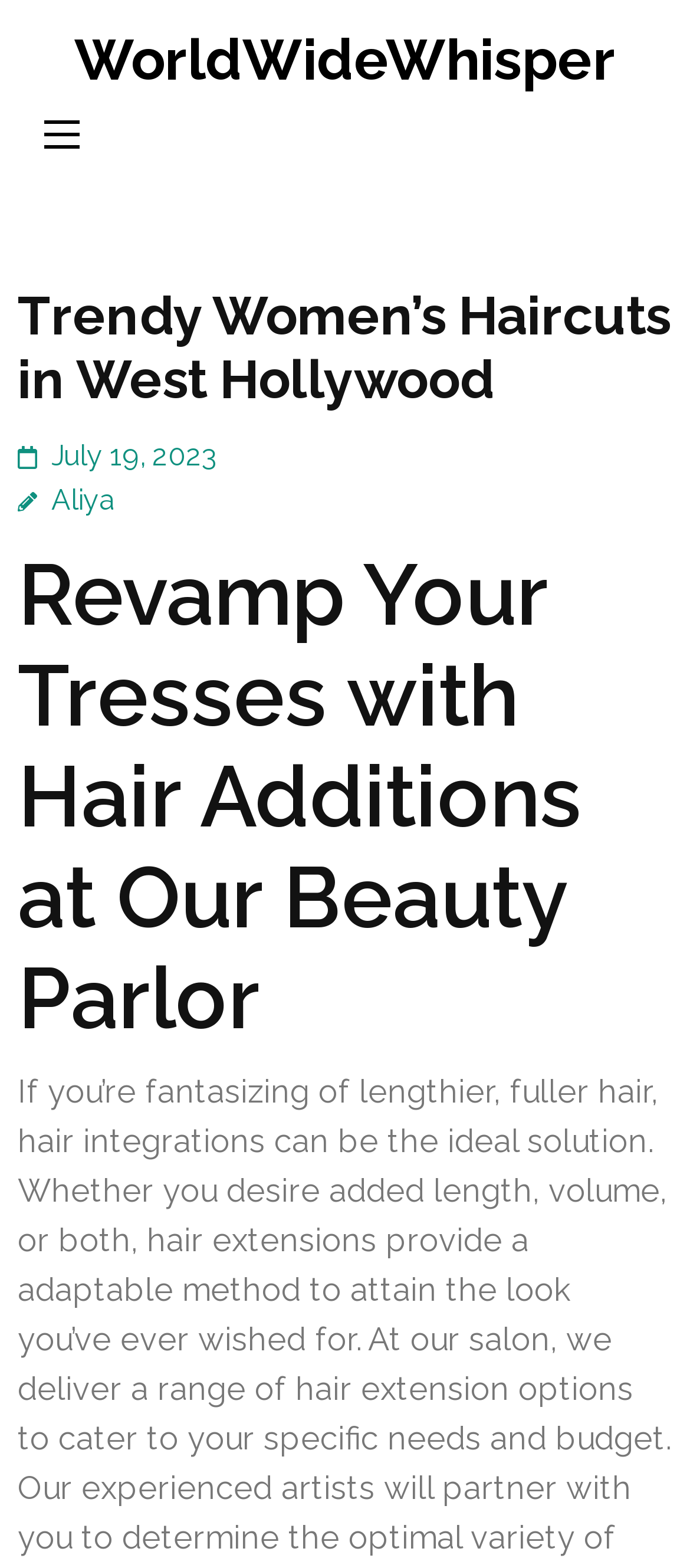Please analyze the image and provide a thorough answer to the question:
What is the topic of the main heading on the webpage?

I found the main heading by looking at the heading element with the text 'Trendy Women’s Haircuts in West Hollywood' which is a child of the header element.